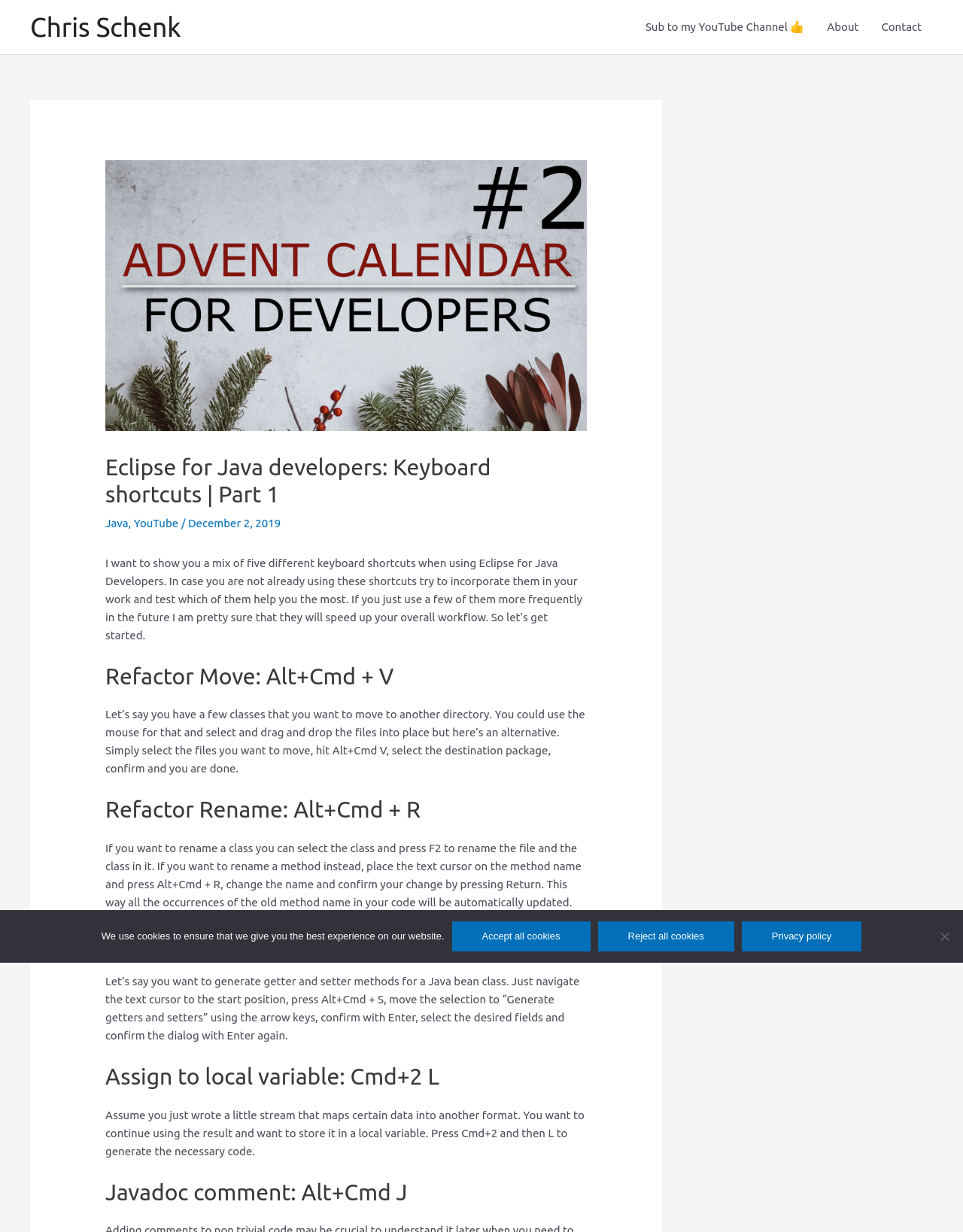Determine the bounding box coordinates of the target area to click to execute the following instruction: "Click the 'admin' link."

None